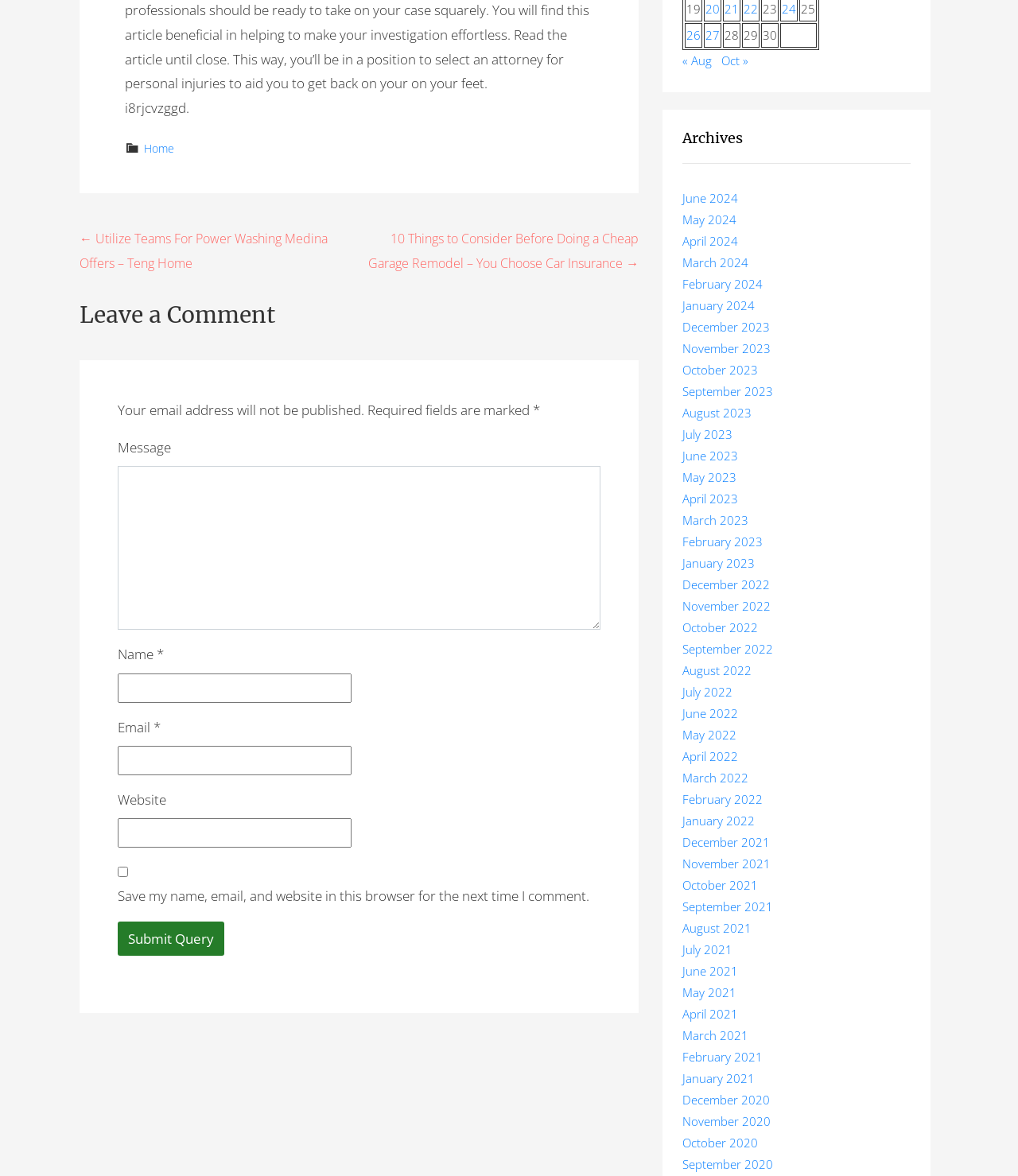What is the function of the 'Submit Query' button?
Analyze the image and provide a thorough answer to the question.

The 'Submit Query' button is used to submit a comment after filling in the required fields in the 'Leave a Comment' section. Once the button is clicked, the comment will be sent to the blog administrator for review and potential publication.